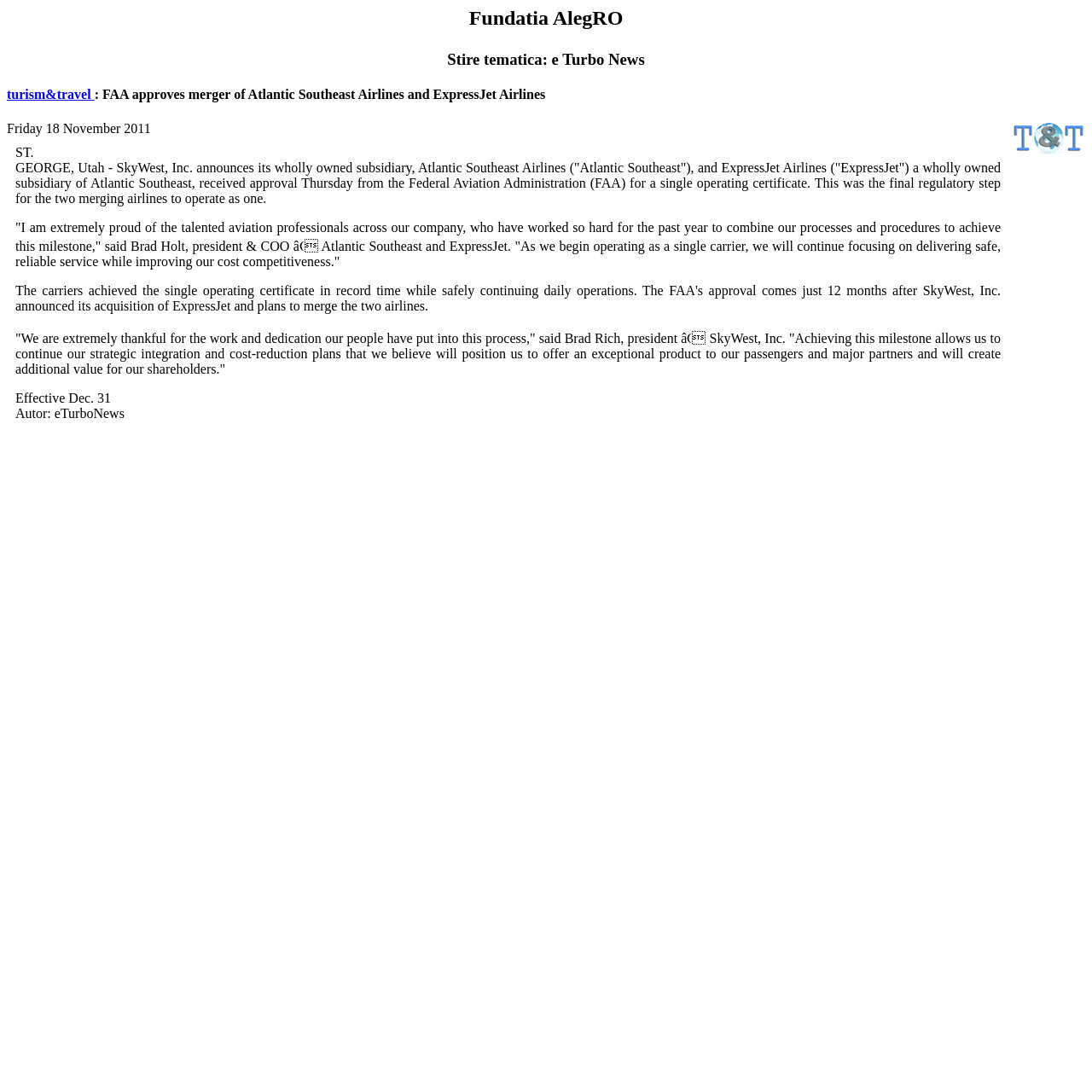Provide the bounding box coordinates of the HTML element described as: "turism&travel". The bounding box coordinates should be four float numbers between 0 and 1, i.e., [left, top, right, bottom].

[0.006, 0.08, 0.086, 0.093]